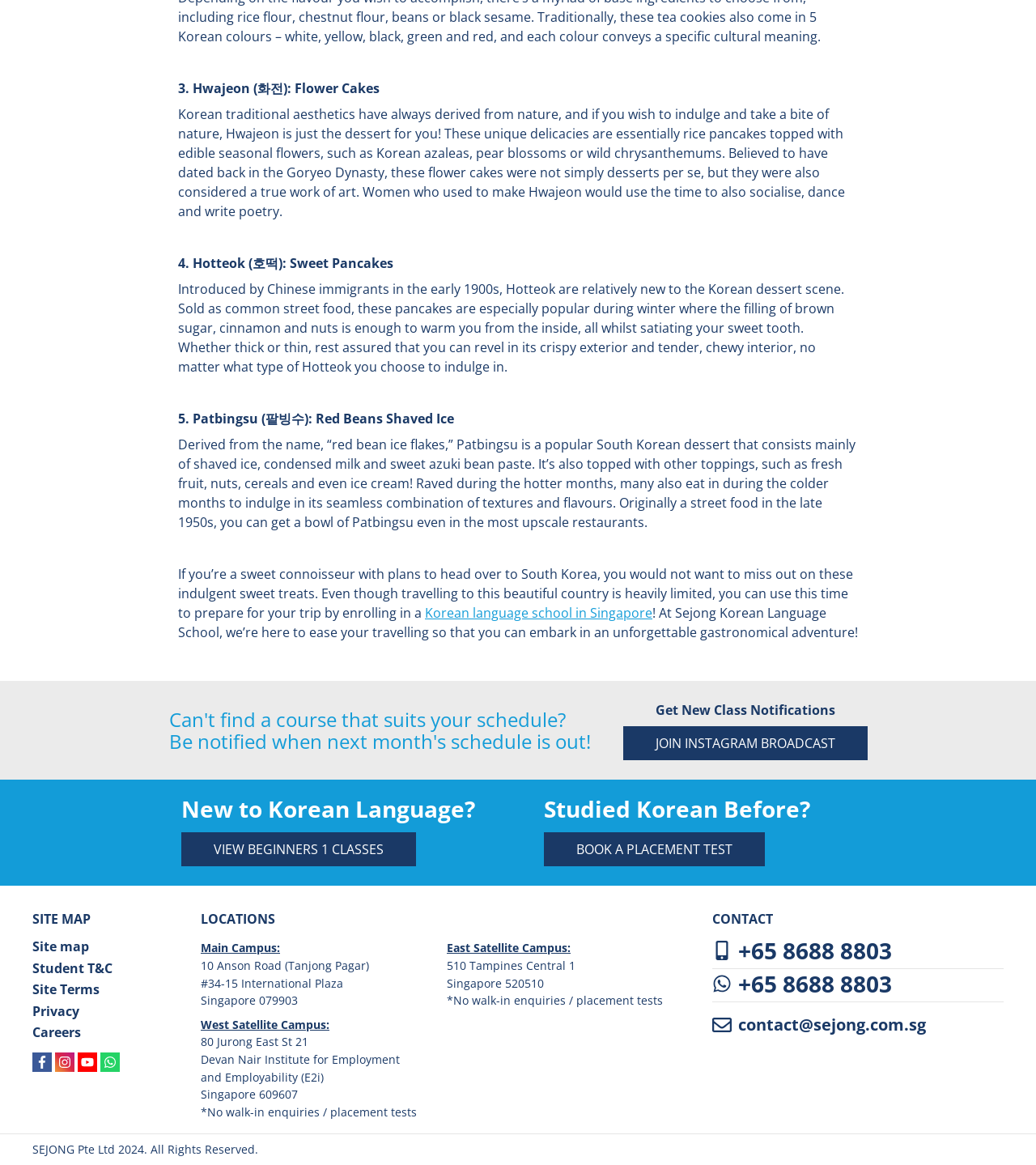Please identify the bounding box coordinates of the element's region that I should click in order to complete the following instruction: "Book a placement test". The bounding box coordinates consist of four float numbers between 0 and 1, i.e., [left, top, right, bottom].

[0.525, 0.714, 0.738, 0.744]